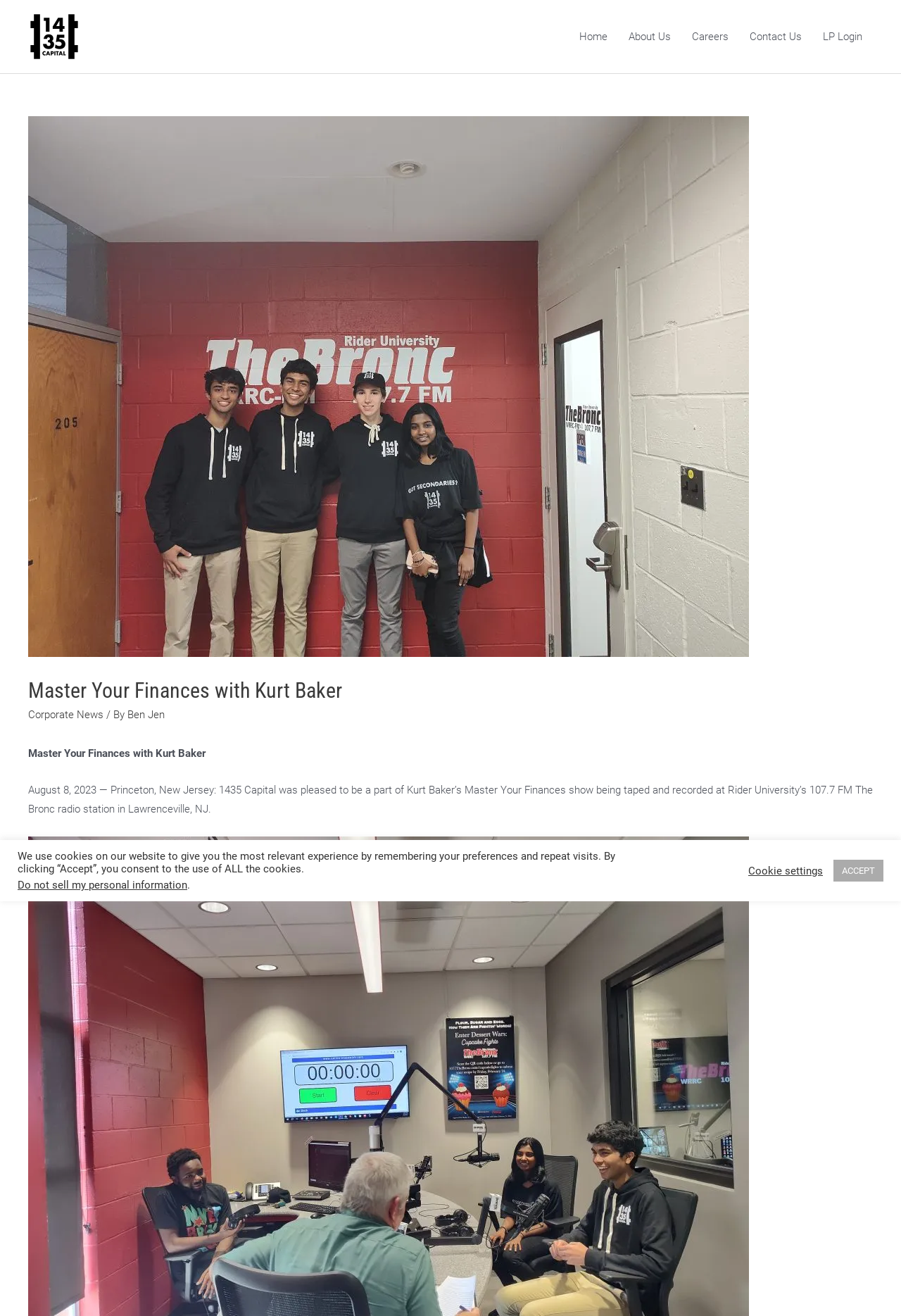Identify the bounding box coordinates of the element to click to follow this instruction: 'go to home page'. Ensure the coordinates are four float values between 0 and 1, provided as [left, top, right, bottom].

[0.631, 0.012, 0.686, 0.044]